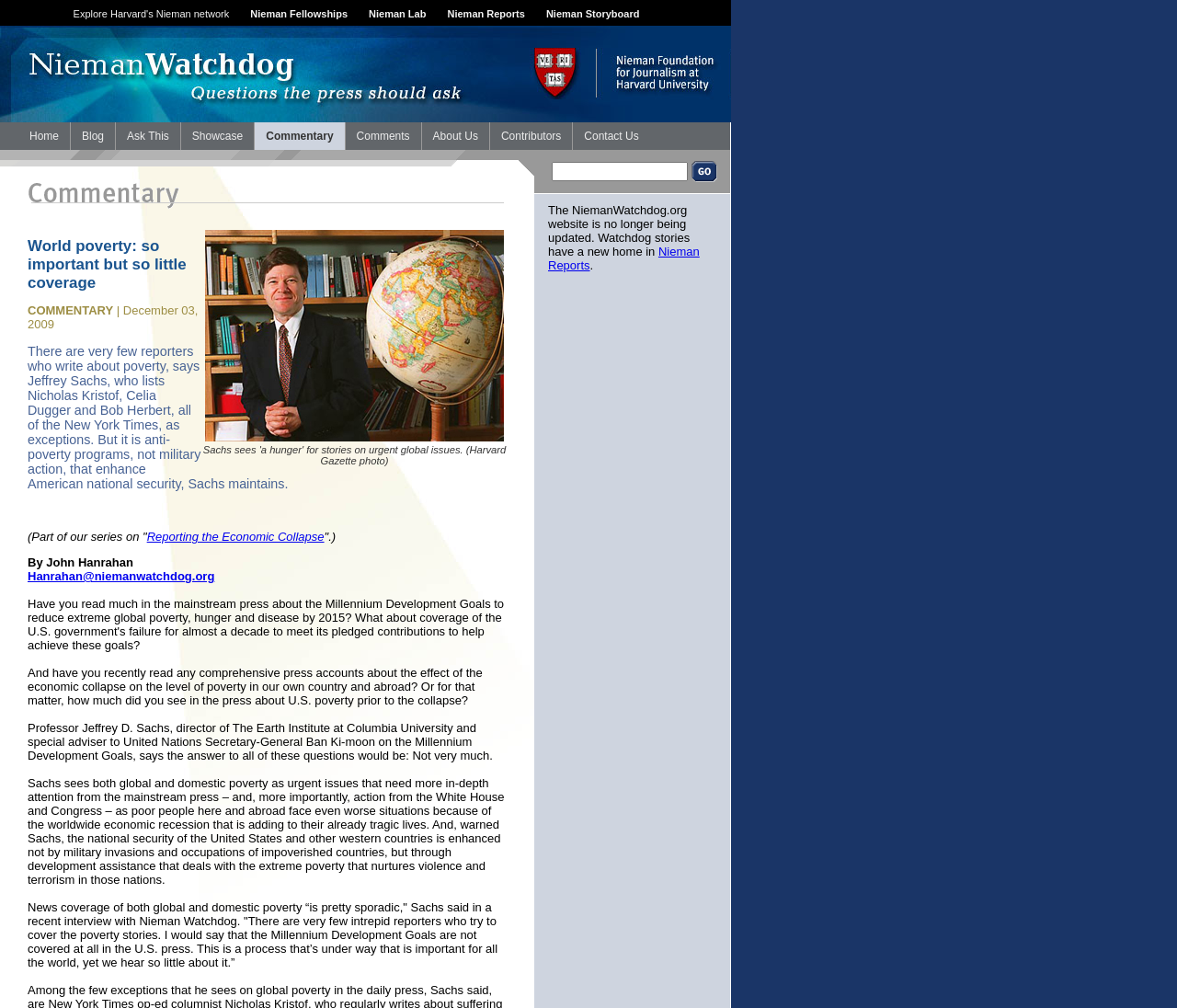Summarize the contents and layout of the webpage in detail.

This webpage is about poverty coverage, with a focus on the importance of reporting on global and domestic poverty issues. At the top, there are five links to Nieman-related websites, including Nieman Fellowships, Nieman Lab, and Nieman Storyboard. Below these links, there is a table with a row of navigation links, including Home, Blog, Ask This, Showcase, Commentary, Comments, About Us, and Contributors.

To the right of the navigation links, there is an image, followed by a table with a photo of Jeffrey Sachs, accompanied by a caption from the Harvard Gazette. Above the photo, there is a heading that reads "World poverty: so important but so little coverage." Below the heading, there is a commentary section with a date, December 03, 2009.

The main content of the webpage is an article that discusses the lack of reporting on poverty issues, quoting Professor Jeffrey D. Sachs, who emphasizes the importance of covering global and domestic poverty. The article also mentions that Sachs believes anti-poverty programs, not military action, enhance American national security.

Throughout the article, there are several paragraphs of text, with links to related topics, such as "Reporting the Economic Collapse." At the bottom of the page, there is a section with a textbox and a submit button, as well as a notice that the NiemanWatchdog.org website is no longer being updated, with a link to Nieman Reports.